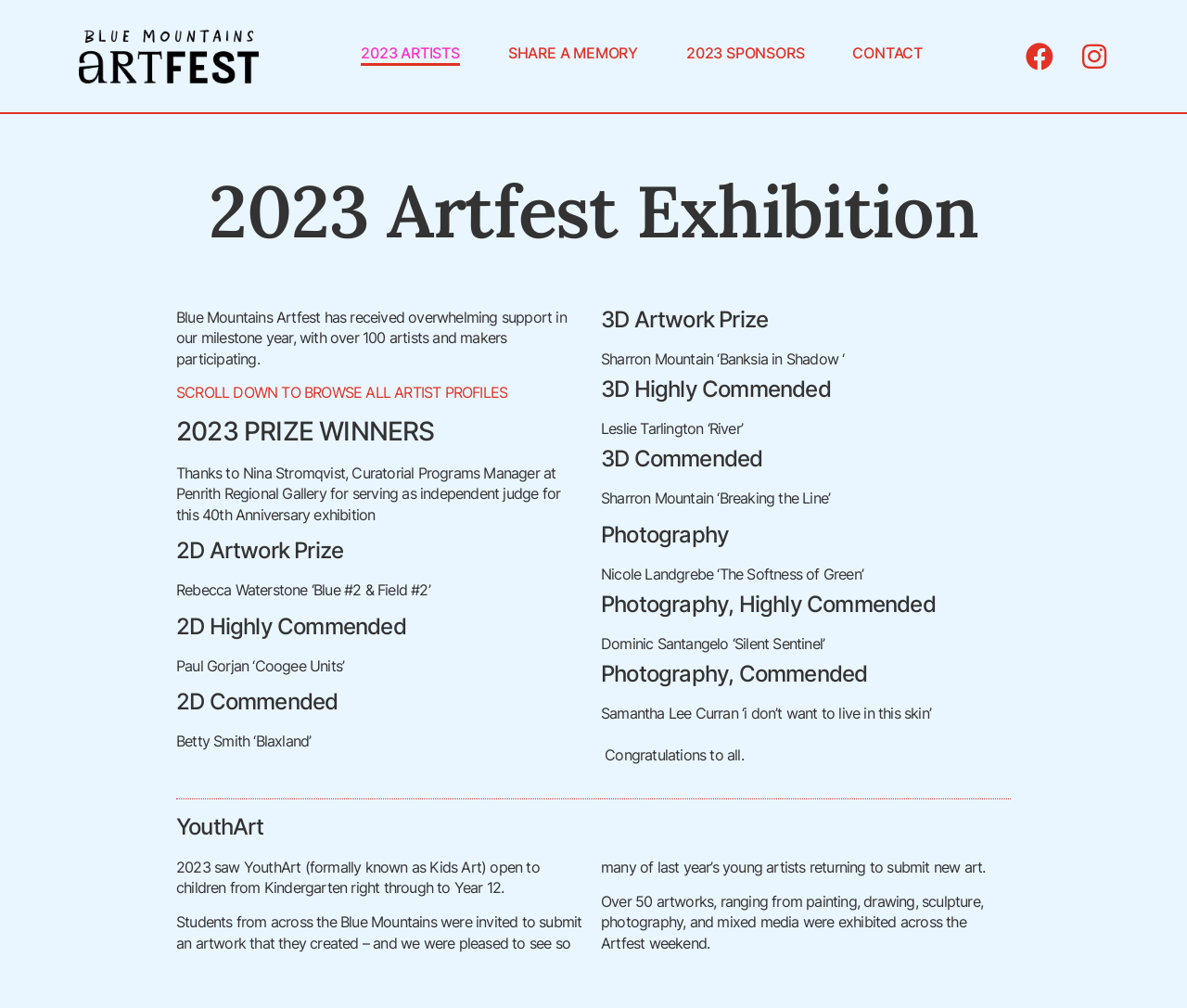What is the name of the winner of the 2D Artwork Prize?
Based on the image, please offer an in-depth response to the question.

I determined the answer by looking at the section of the webpage that lists the prize winners. Under the heading '2D Artwork Prize', I found the text 'Rebecca Waterstone ‘Blue #2 & Field #2’', which suggests that Rebecca Waterstone is the winner of the 2D Artwork Prize.